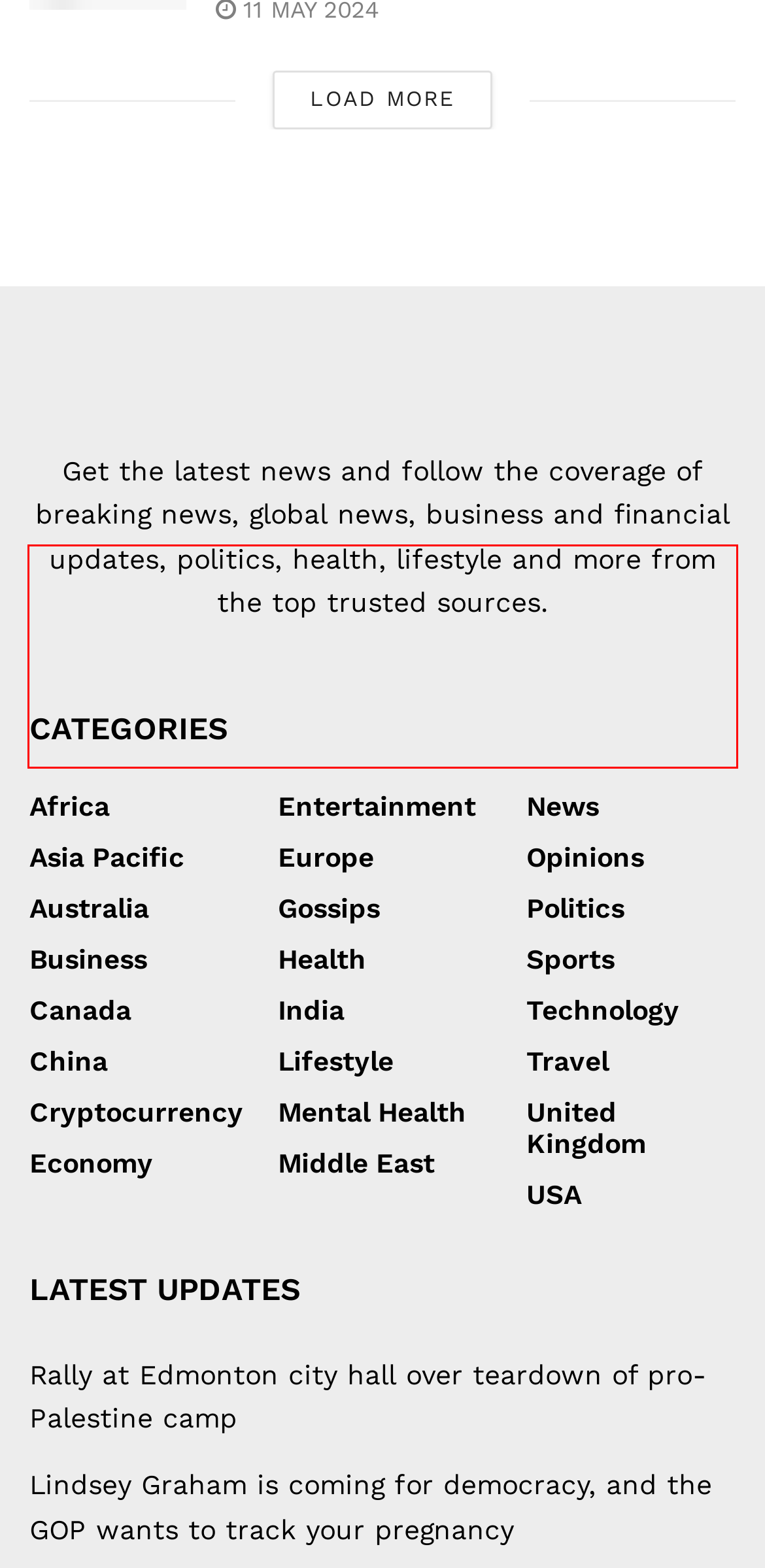Given a screenshot of a webpage, locate the red bounding box and extract the text it encloses.

Get the latest news and follow the coverage of breaking news, global news, business and financial updates, politics, health, lifestyle and more from the top trusted sources.